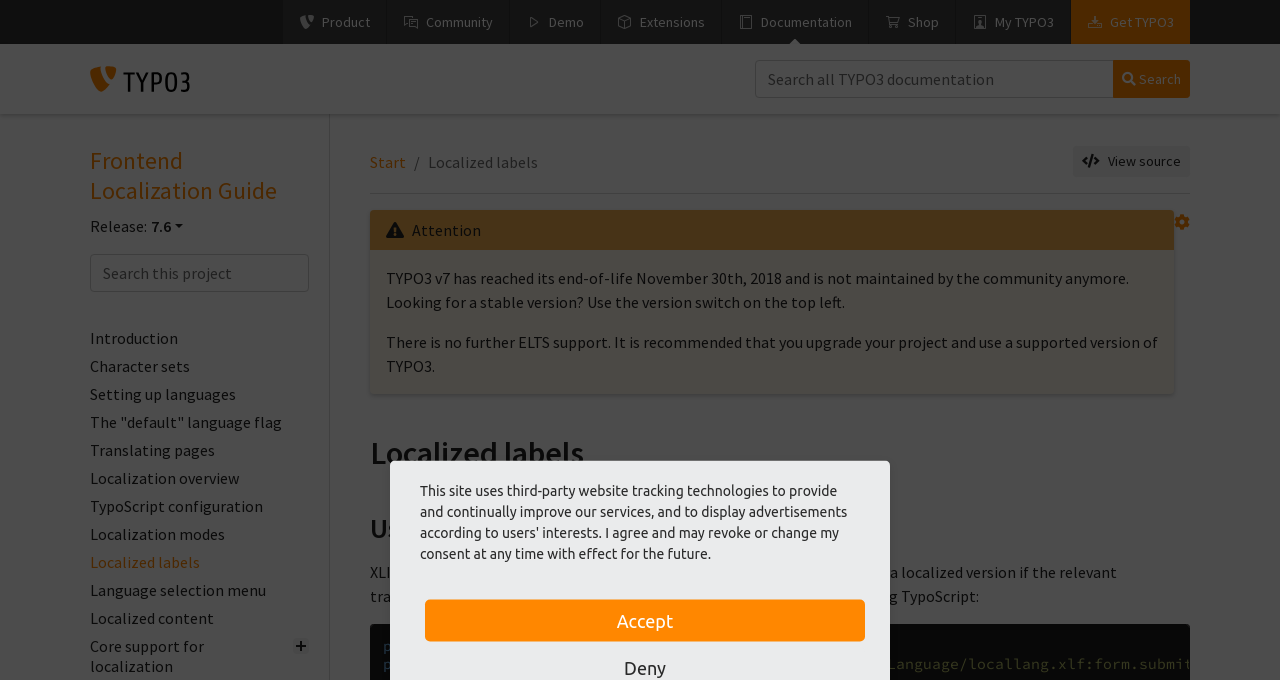Please determine the bounding box coordinates of the clickable area required to carry out the following instruction: "Search this project". The coordinates must be four float numbers between 0 and 1, represented as [left, top, right, bottom].

[0.07, 0.374, 0.241, 0.429]